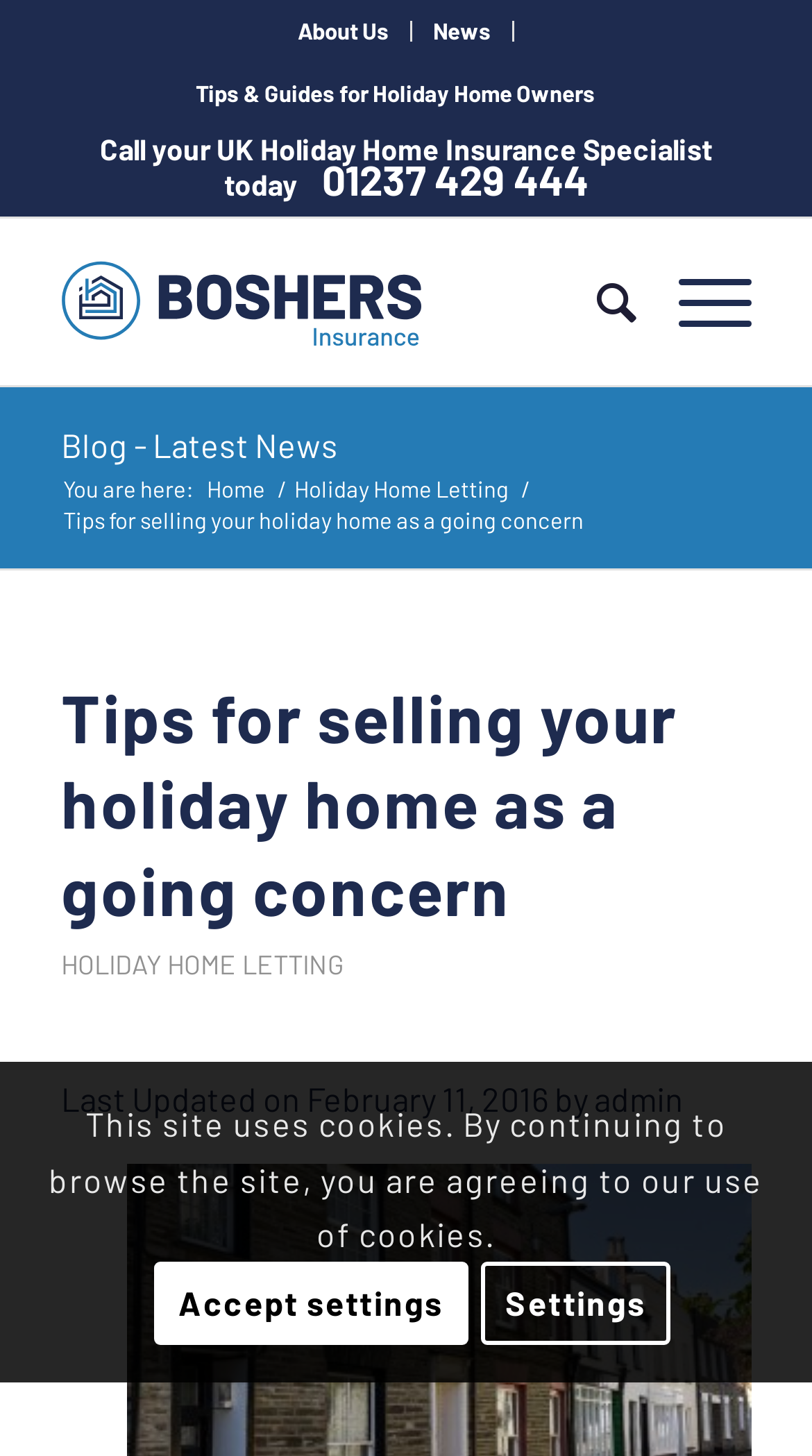Locate the bounding box coordinates of the element that needs to be clicked to carry out the instruction: "Click on About Us". The coordinates should be given as four float numbers ranging from 0 to 1, i.e., [left, top, right, bottom].

[0.341, 0.014, 0.508, 0.029]